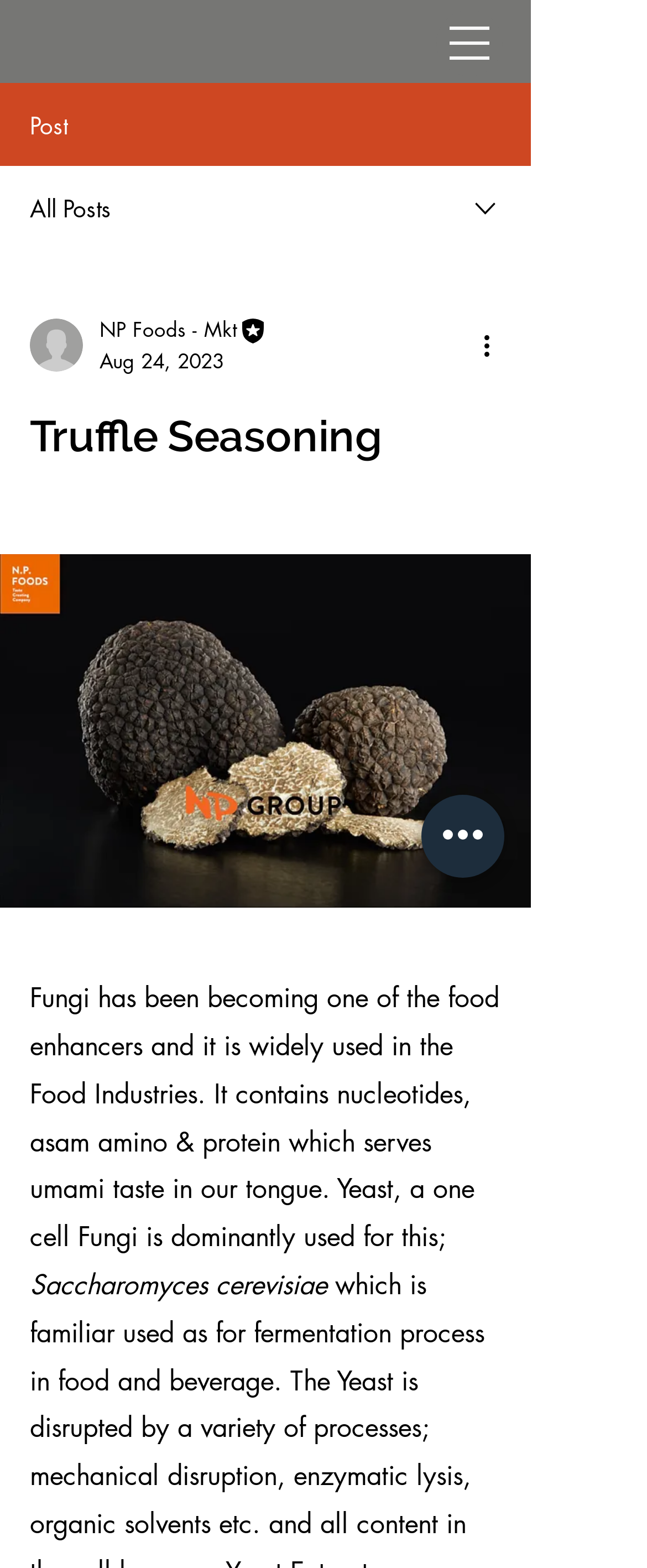Using the information shown in the image, answer the question with as much detail as possible: What is the name of the company mentioned in the article?

The company name 'NP Foods - Mkt' can be found in the combobox section, likely indicating the company or organization that published the article.